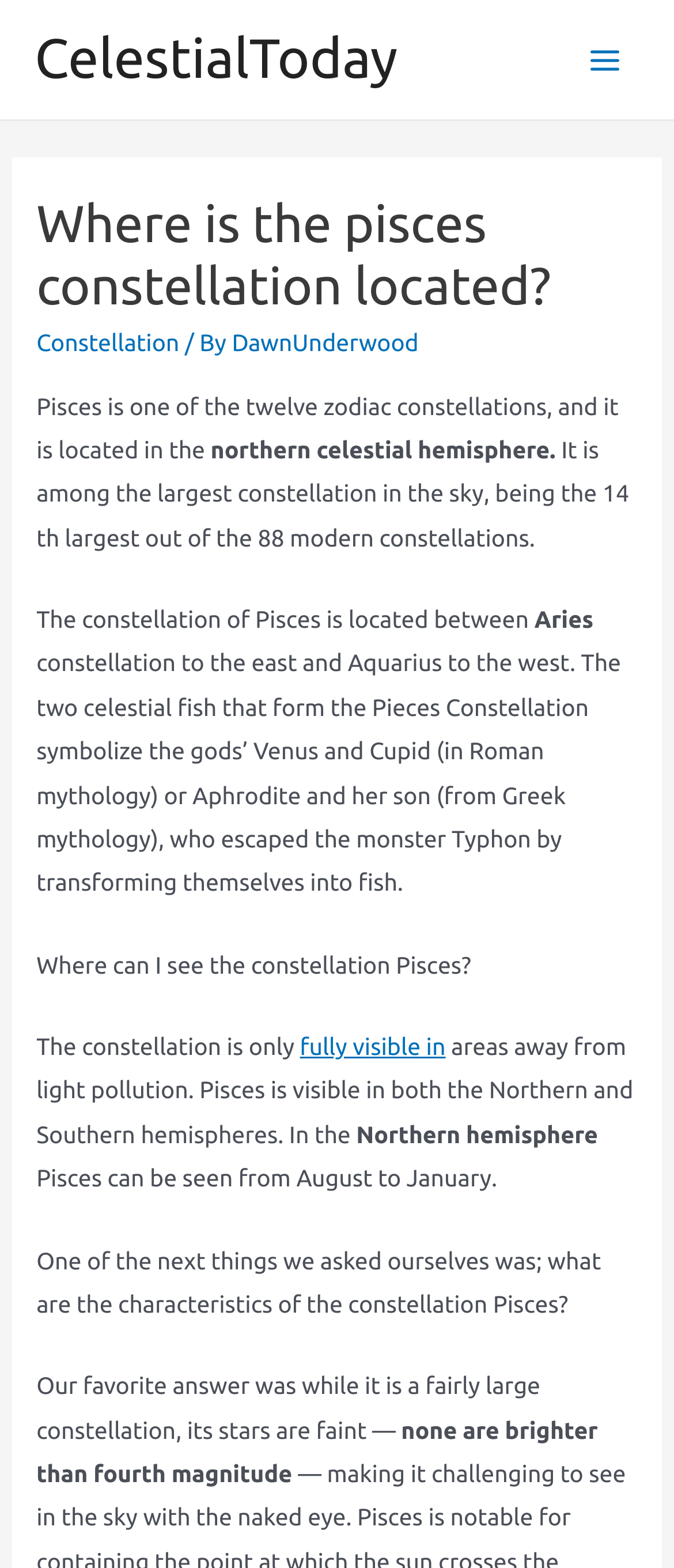Create a detailed narrative describing the layout and content of the webpage.

The webpage is about the Pisces constellation, with a header that reads "Where is the Pisces constellation located?" at the top. Below the header, there is a brief introduction to Pisces, stating that it is one of the twelve zodiac constellations located in the northern celestial hemisphere. The text continues to describe Pisces as one of the largest constellations in the sky, being the 14th largest out of 88 modern constellations.

To the top-left of the page, there is a link to "CelestialToday" and a button labeled "Main Menu" with an accompanying image. Above the main content, there is a header section that includes a link to "Constellation" and the author's name, "DawnUnderwood".

The main content of the page is divided into sections, with the first section describing the location of Pisces in the sky. The text explains that Pisces is located between the Aries constellation to the east and Aquarius to the west. The section also delves into the mythological significance of Pisces, symbolizing the gods' Venus and Cupid or Aphrodite and her son.

The next section is titled "Where can I see the constellation Pisces?" and provides information on the visibility of Pisces, stating that it can only be fully seen in areas away from light pollution. The text also mentions that Pisces is visible in both the Northern and Southern hemispheres, with specific viewing times for the Northern hemisphere.

The final section of the page discusses the characteristics of the Pisces constellation, describing it as a fairly large constellation with faint stars, none of which are brighter than fourth magnitude.